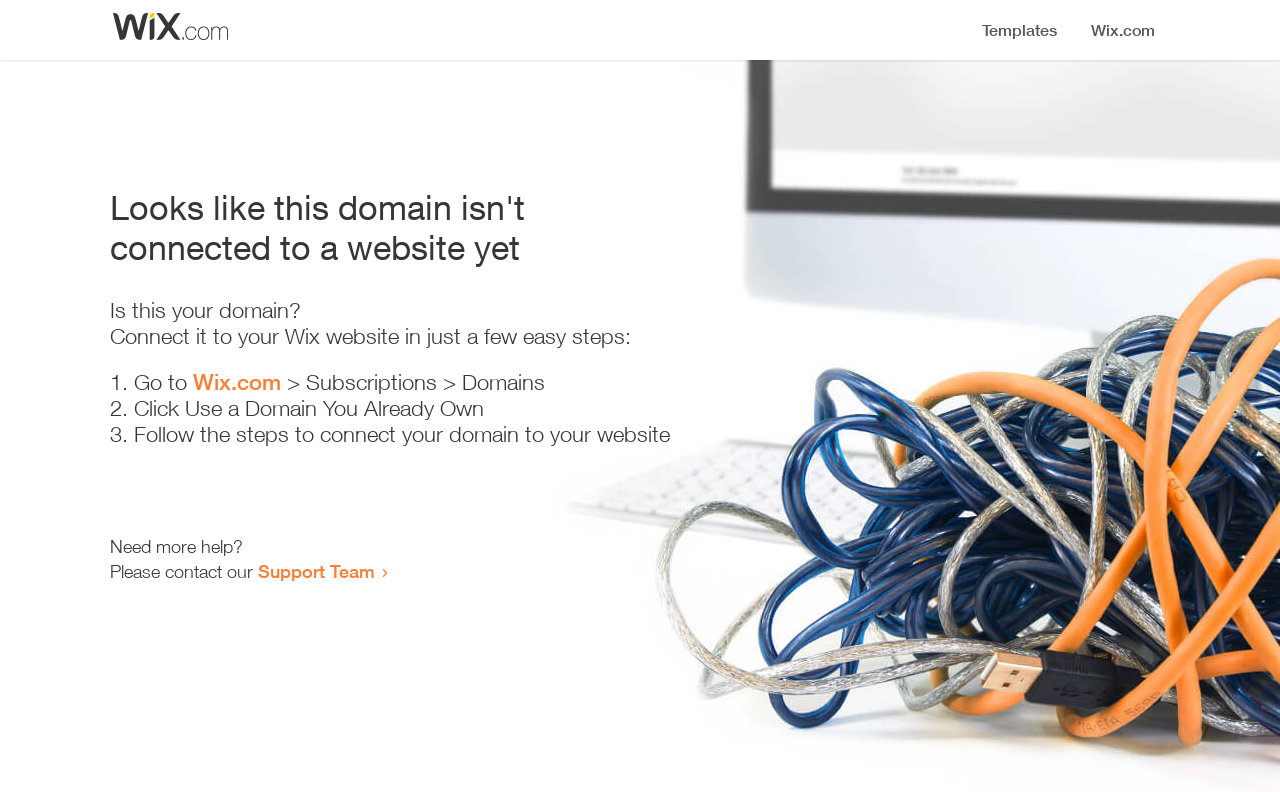What should I do if I need more help?
Use the information from the image to give a detailed answer to the question.

I determined the answer by looking at the static text element on the webpage, which says 'Need more help?' and is followed by a link to the 'Support Team'.